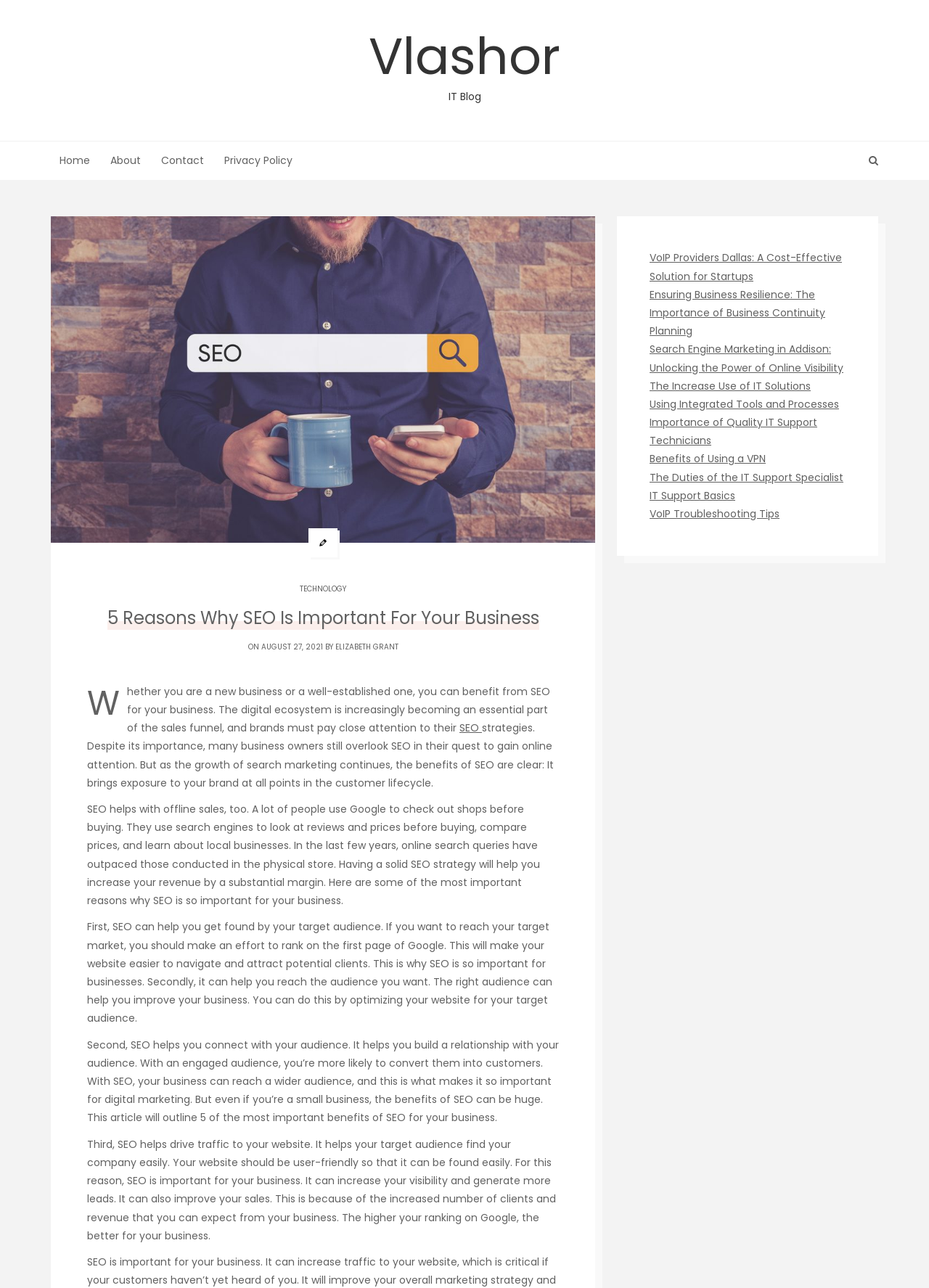Describe all significant elements and features of the webpage.

This webpage is about the importance of Search Engine Optimization (SEO) for businesses. At the top left corner, there is a link to "Vlashor IT Blog" and a series of links to other pages, including "Home", "About", "Contact", and "Privacy Policy". On the top right corner, there is a small image of an SEO agent.

The main content of the webpage starts with a heading "5 Reasons Why SEO Is Important For Your Business" followed by the date "August 27, 2021" and the author's name "Elizabeth Grant". The article explains that SEO is essential for businesses, regardless of their size, as it helps to increase online visibility, drive traffic to the website, and connect with the target audience.

The article is divided into five sections, each highlighting a different reason why SEO is important for businesses. The sections are separated by a blank space, making it easy to read and understand. The text is written in a clear and concise manner, with no images or other elements to distract the reader.

On the right side of the webpage, there are several links to other articles related to technology and business, including "VoIP Providers Dallas", "Ensuring Business Resilience", and "The Importance of Quality IT Support Technicians". These links are arranged vertically, with a small gap between each link.